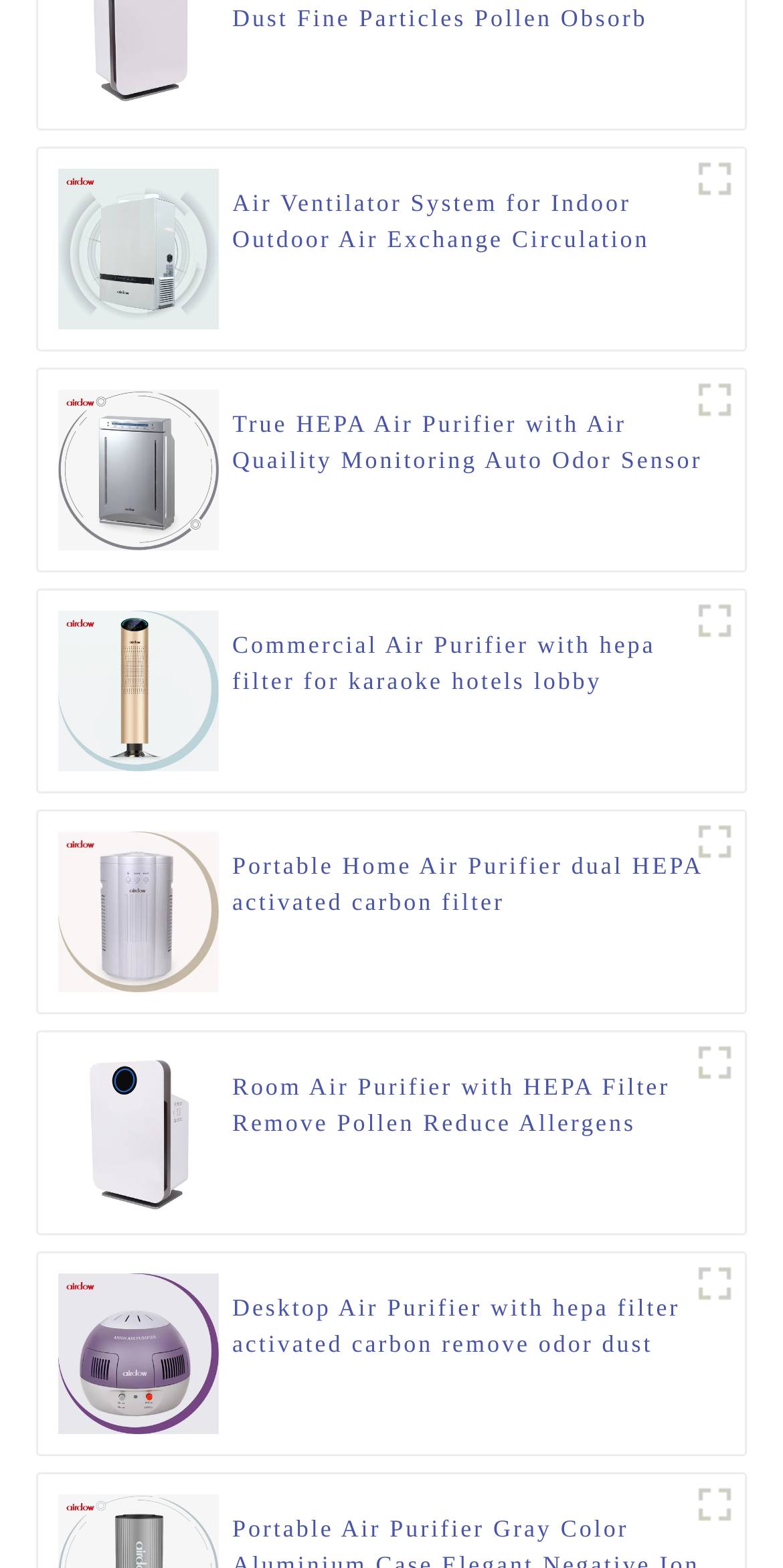Identify the bounding box coordinates of the element to click to follow this instruction: 'View the image of erv air ventilation system'. Ensure the coordinates are four float values between 0 and 1, provided as [left, top, right, bottom].

[0.073, 0.108, 0.279, 0.211]